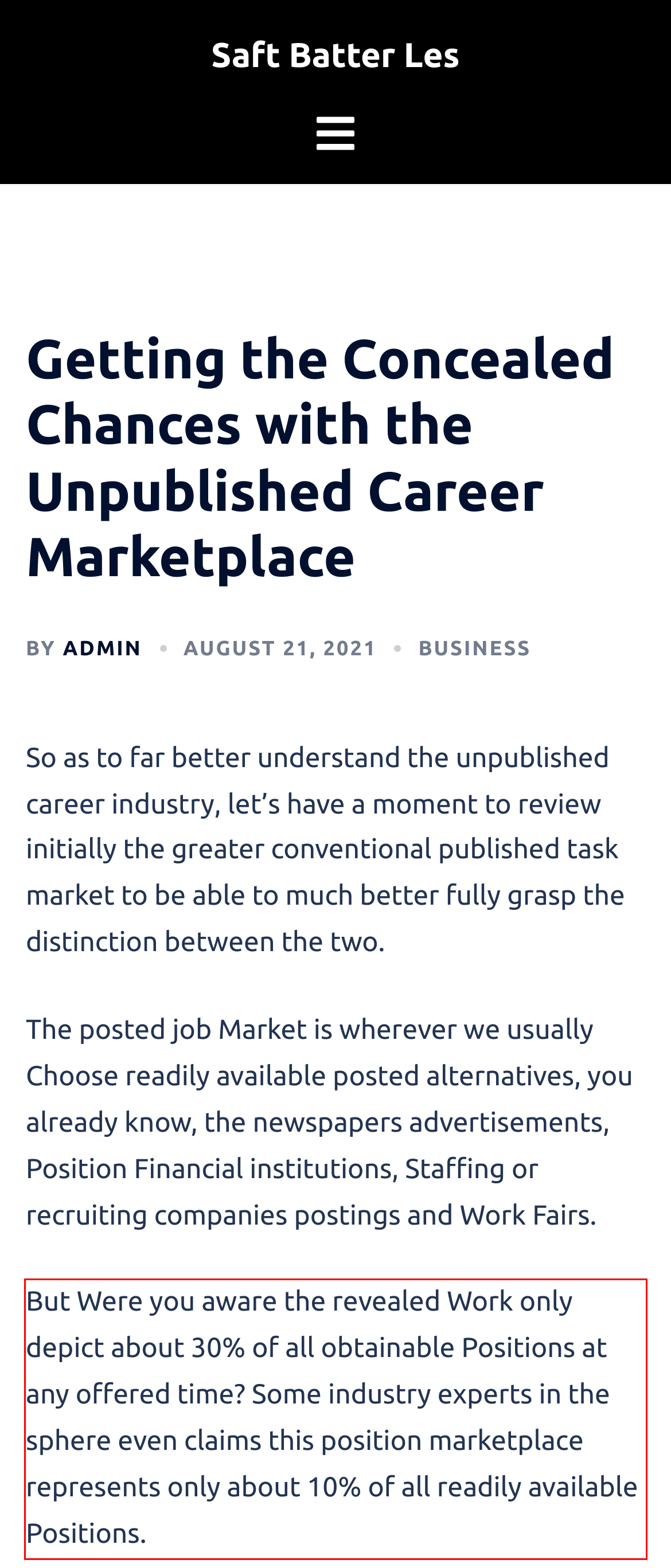Please take the screenshot of the webpage, find the red bounding box, and generate the text content that is within this red bounding box.

But Were you aware the revealed Work only depict about 30% of all obtainable Positions at any offered time? Some industry experts in the sphere even claims this position marketplace represents only about 10% of all readily available Positions.